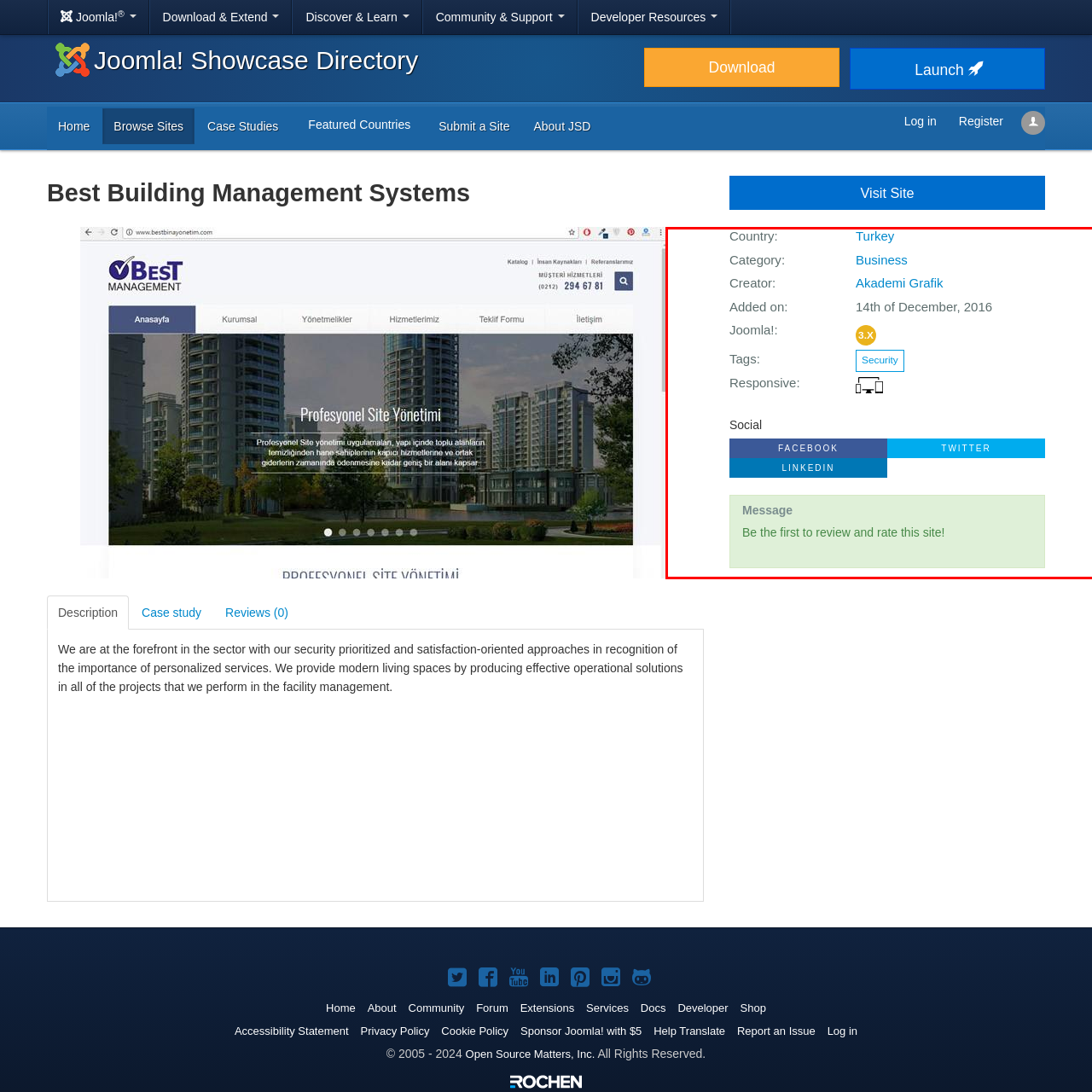Concentrate on the image bordered by the red line and give a one-word or short phrase answer to the following question:
What is the primary focus of the project?

Security